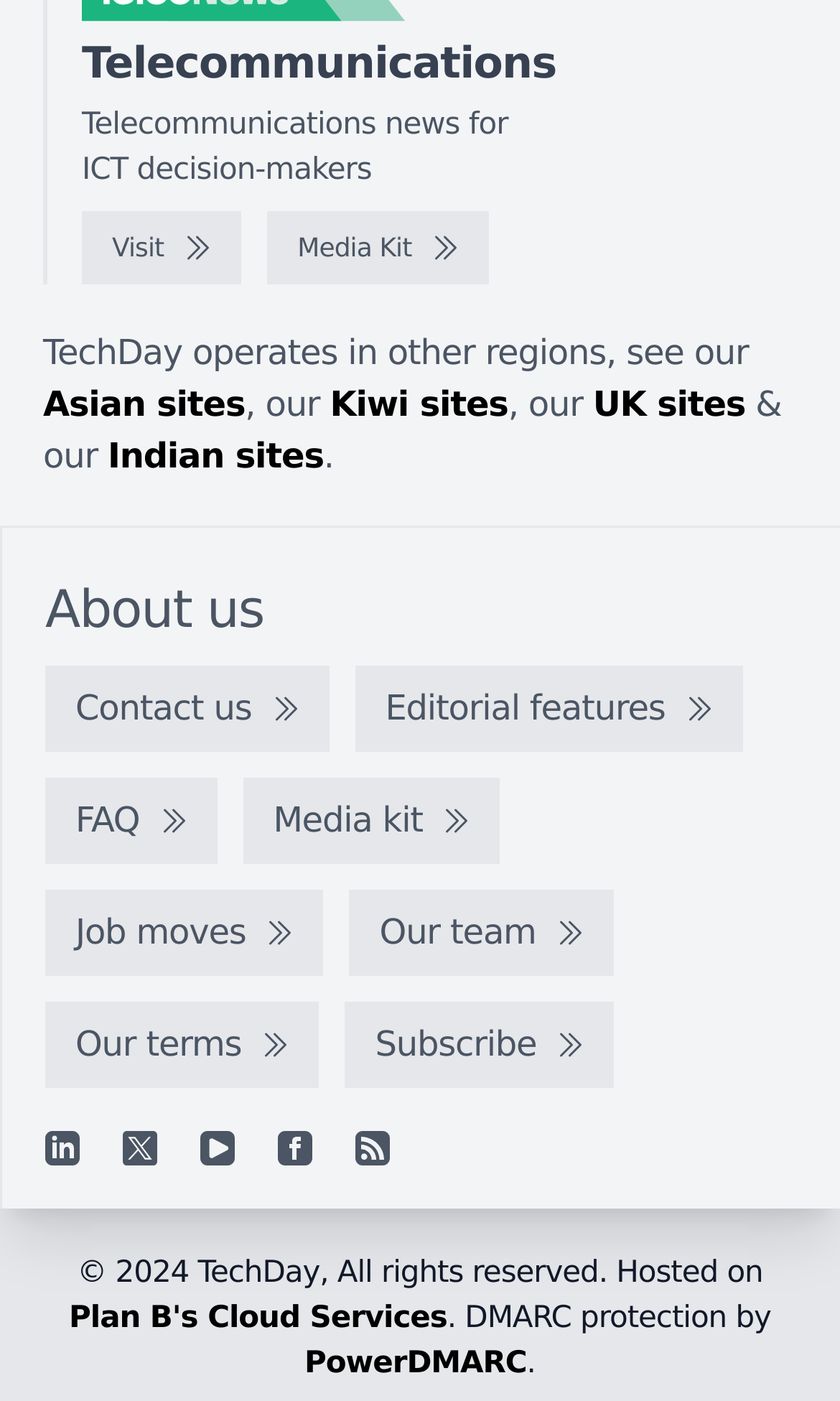Utilize the details in the image to thoroughly answer the following question: How many social media platforms are linked on this website?

There are five social media platforms linked on this website, including LinkedIn, X, YouTube, Facebook, and RSS feed, as indicated by the presence of the corresponding links and images.